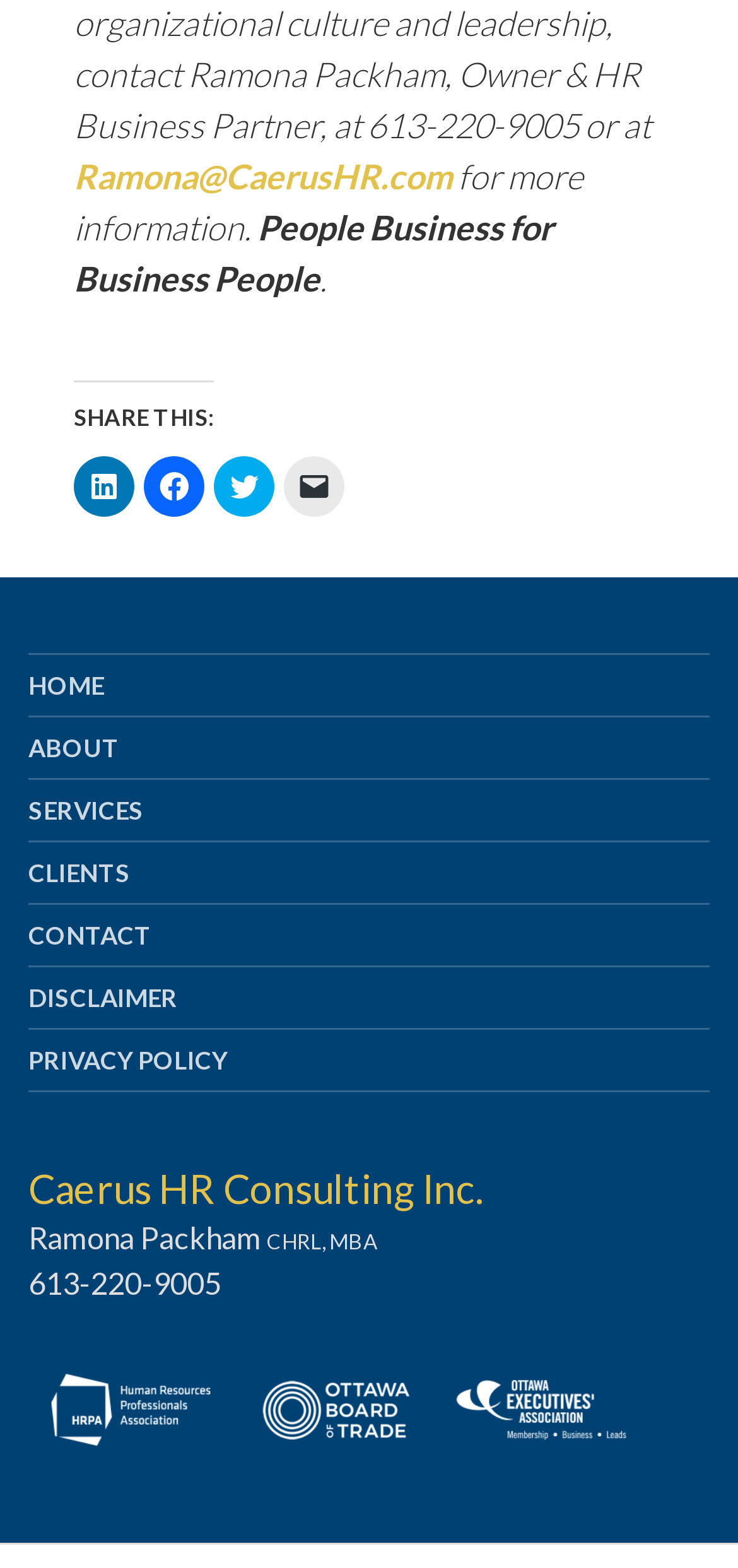Could you find the bounding box coordinates of the clickable area to complete this instruction: "Click to share on LinkedIn"?

[0.1, 0.29, 0.182, 0.329]